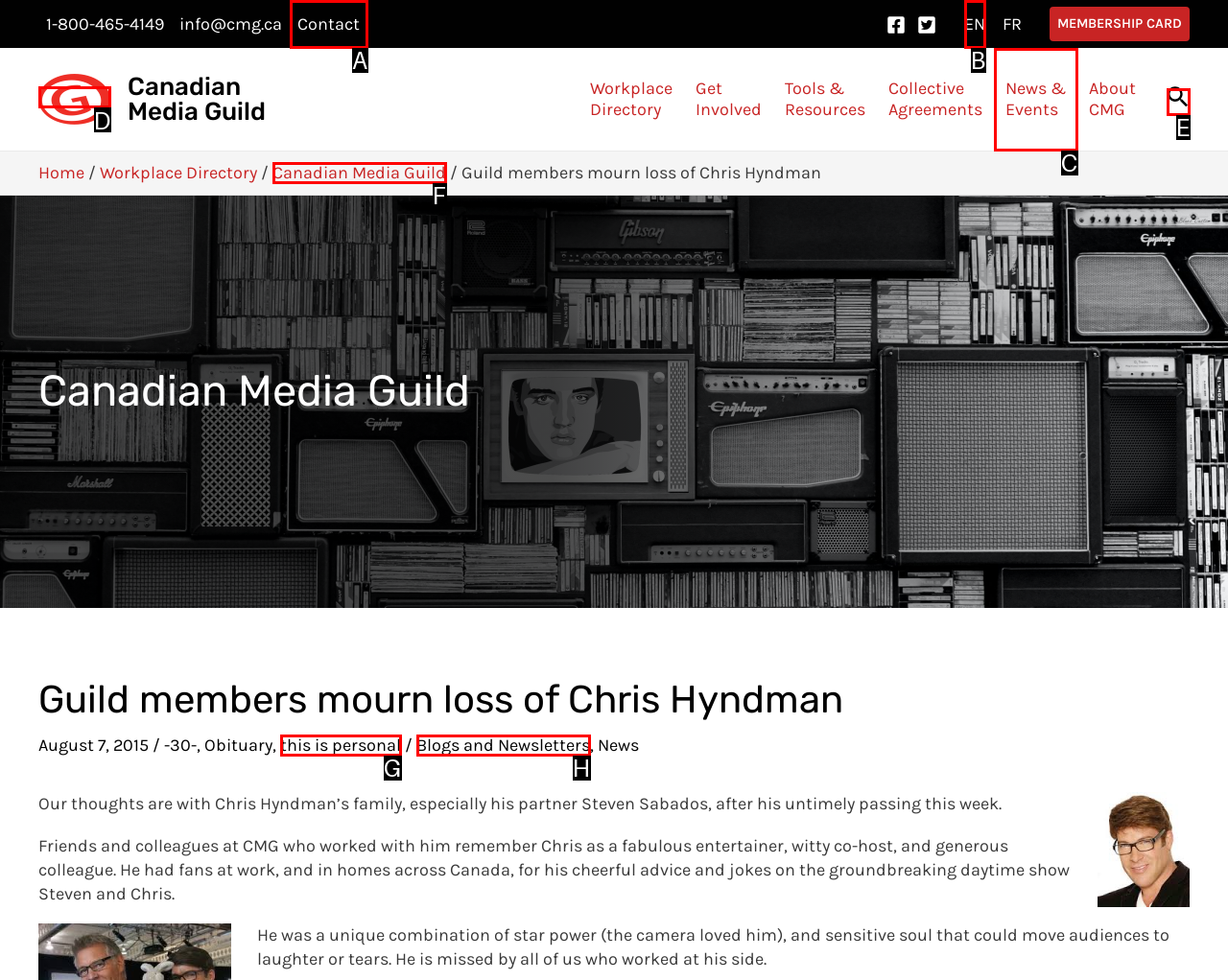Given the description: aria-label="Search icon link", select the HTML element that matches it best. Reply with the letter of the chosen option directly.

E